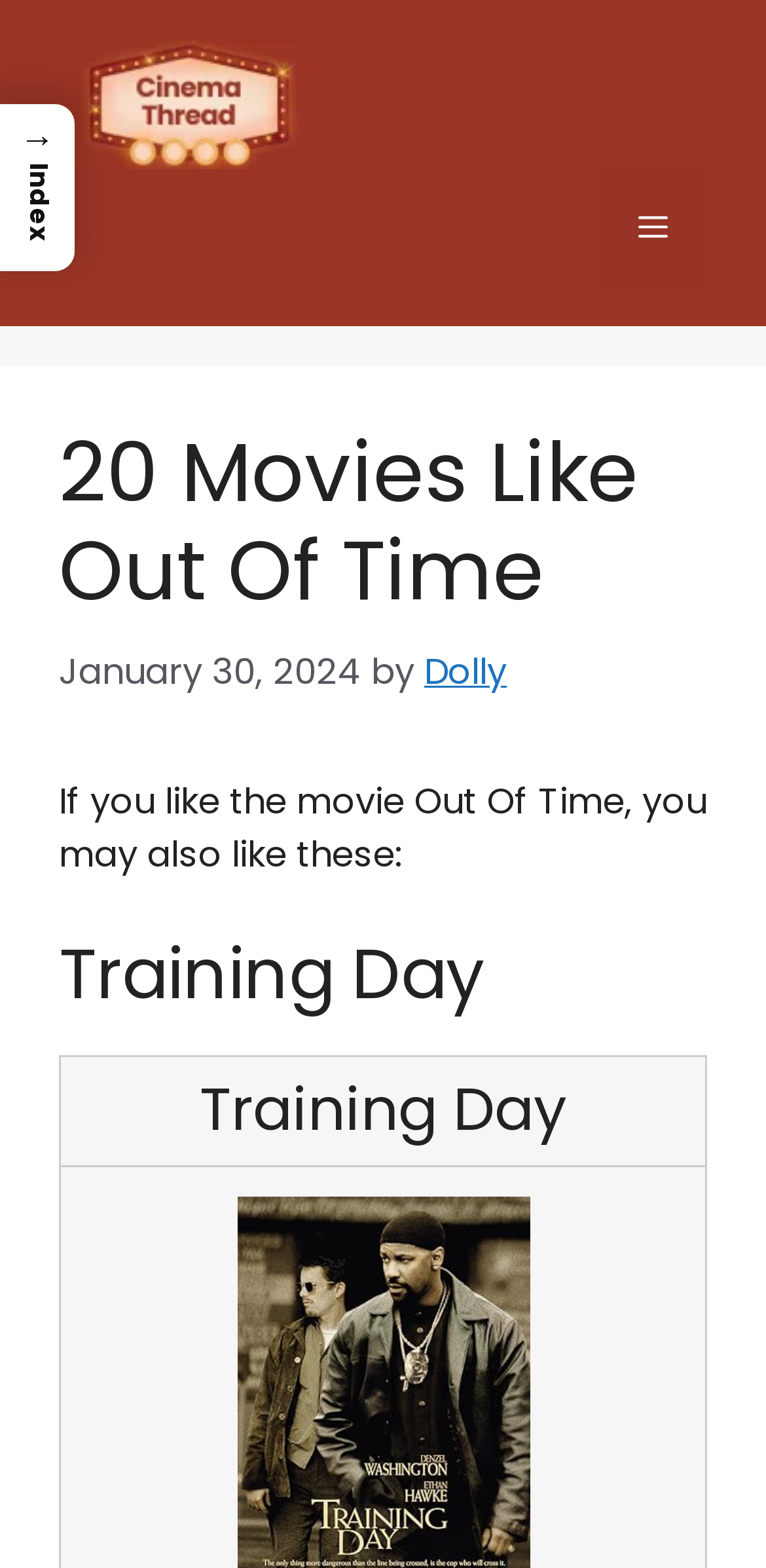Identify and provide the bounding box for the element described by: "alt="cinemathread.com"".

[0.077, 0.049, 0.923, 0.08]